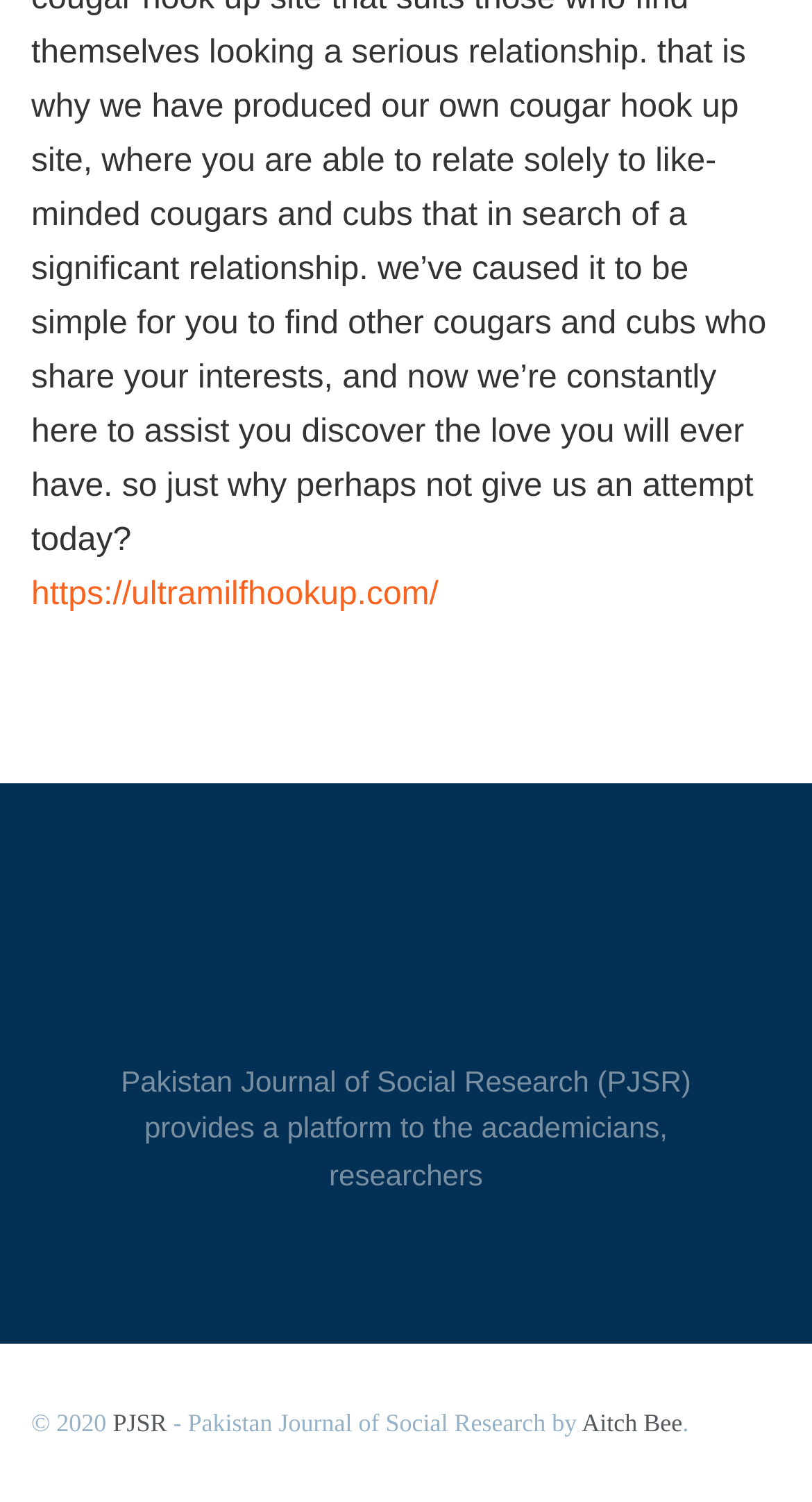What is the abbreviation of the journal name?
Provide a detailed and well-explained answer to the question.

I found the answer by looking at the link with the text 'PJSR', which suggests that it is the abbreviation of the journal name 'Pakistan Journal of Social Research'.